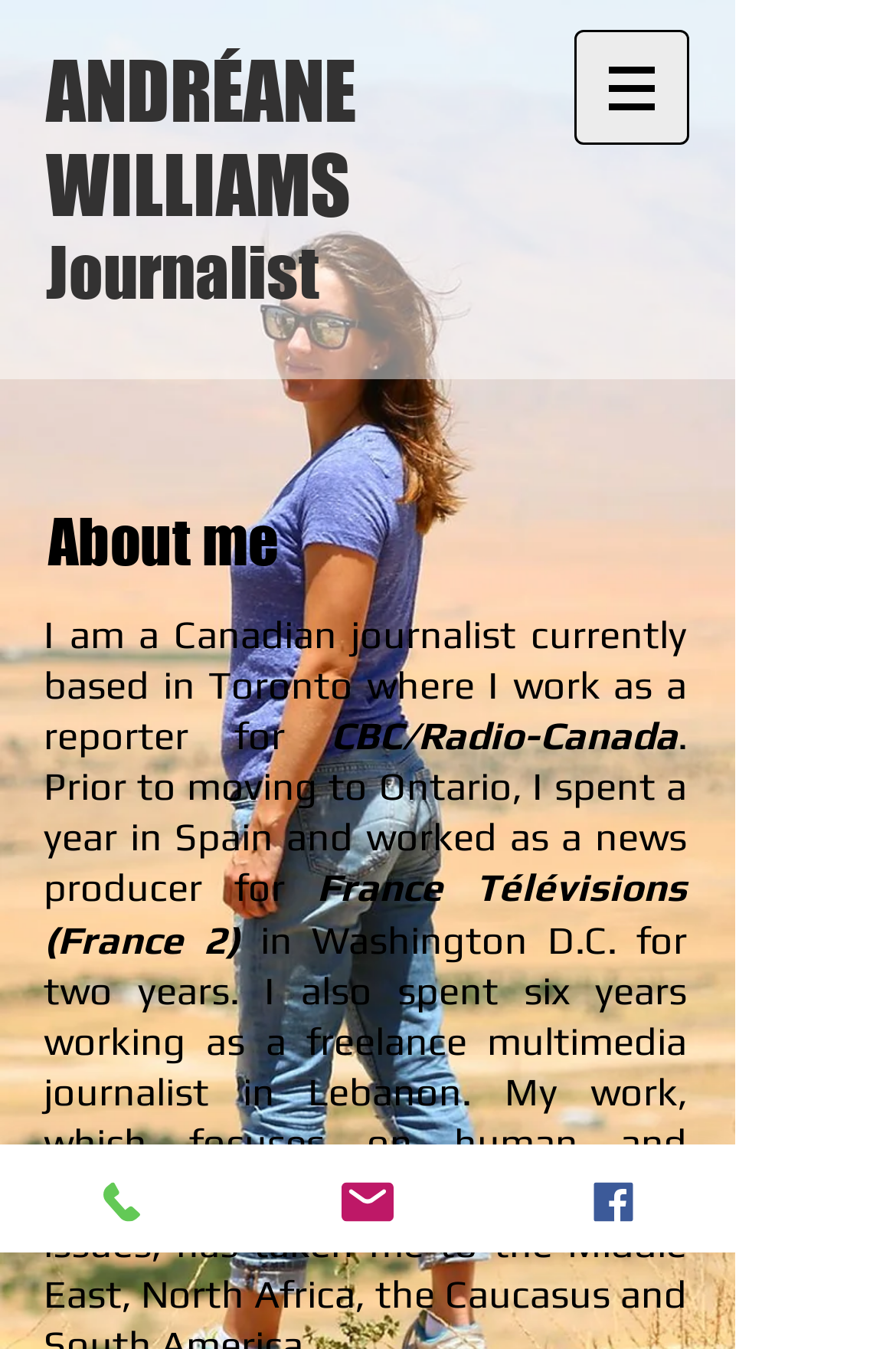Please provide a comprehensive response to the question based on the details in the image: What is the name of the news organization the journalist works for?

I found this information in the paragraph that describes the journalist's work experience, where it is mentioned that the journalist works as a reporter for CBC/Radio-Canada.